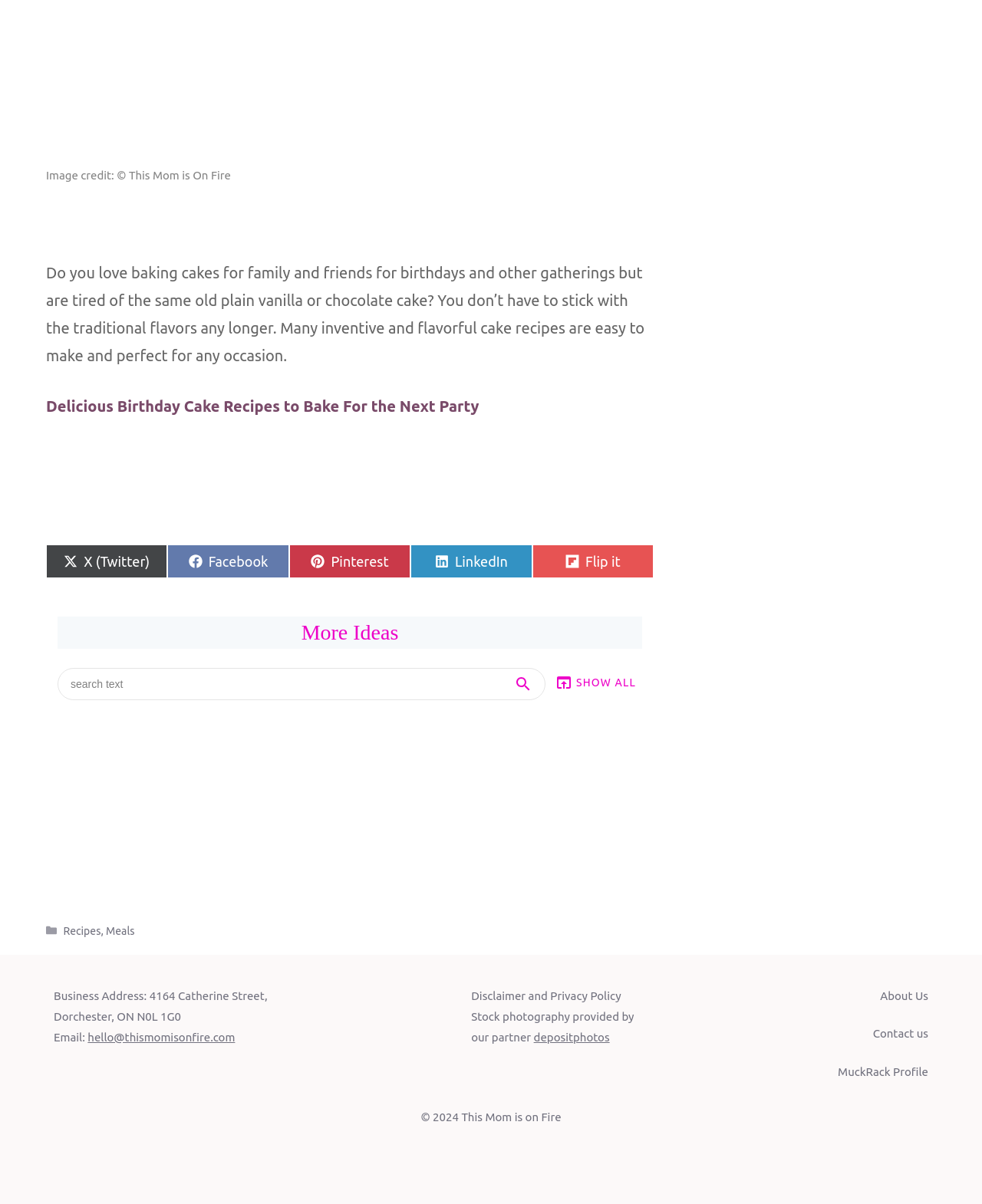Identify the coordinates of the bounding box for the element that must be clicked to accomplish the instruction: "Click on 'SHOW ALL'".

[0.559, 0.556, 0.654, 0.58]